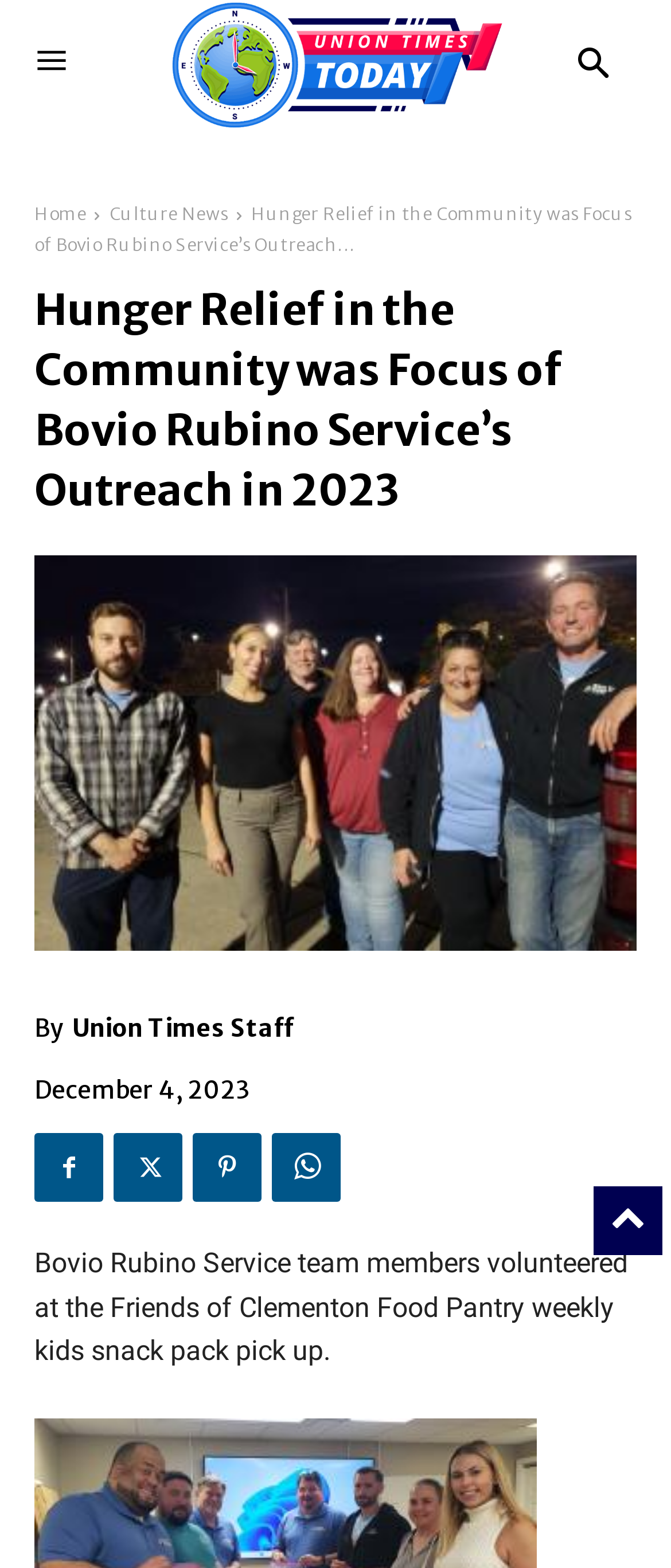Respond to the following query with just one word or a short phrase: 
What is the name of the food pantry?

Friends of Clementon Food Pantry